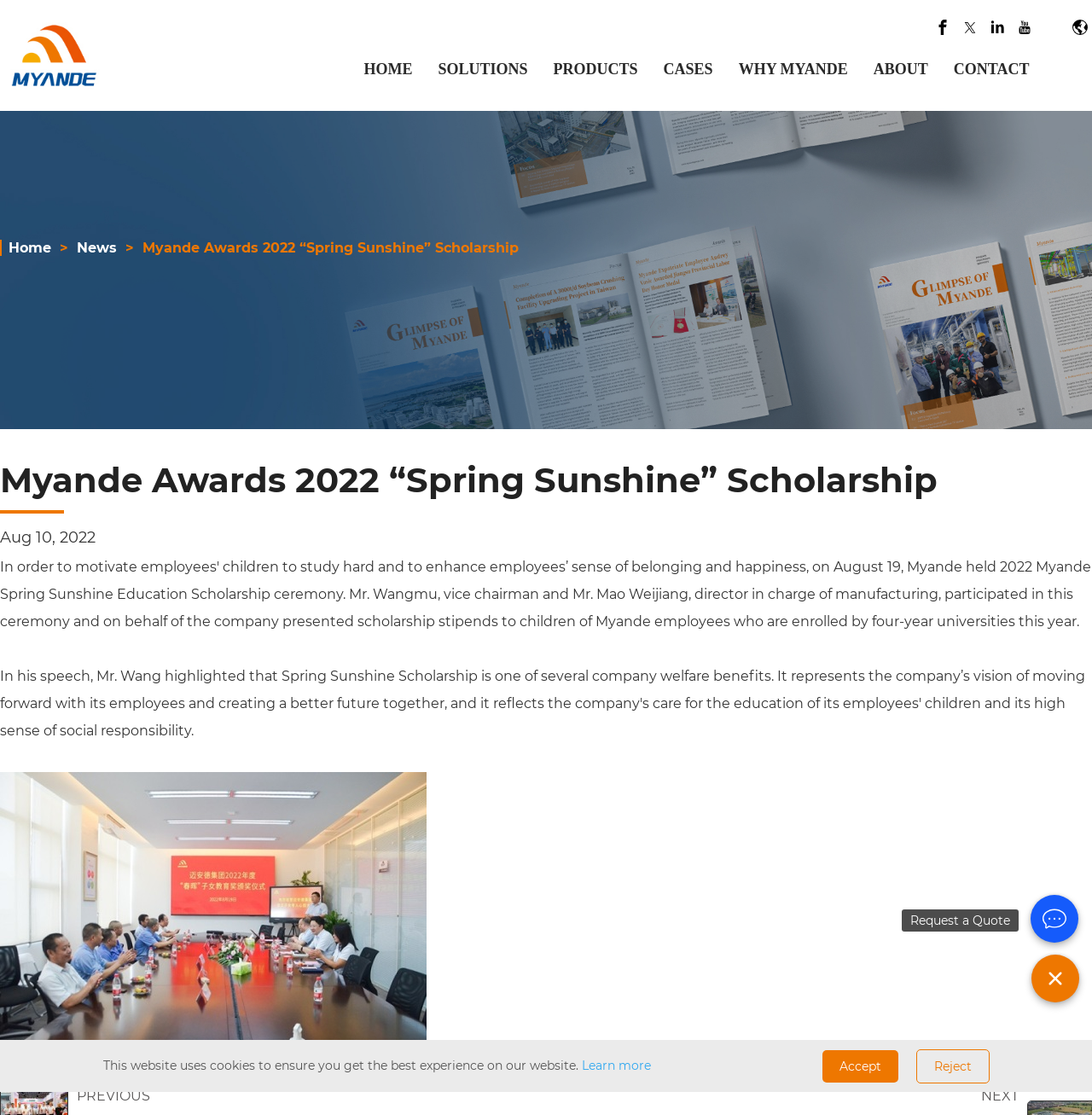Please identify the bounding box coordinates of the element I need to click to follow this instruction: "Click the HOME link".

[0.333, 0.047, 0.378, 0.076]